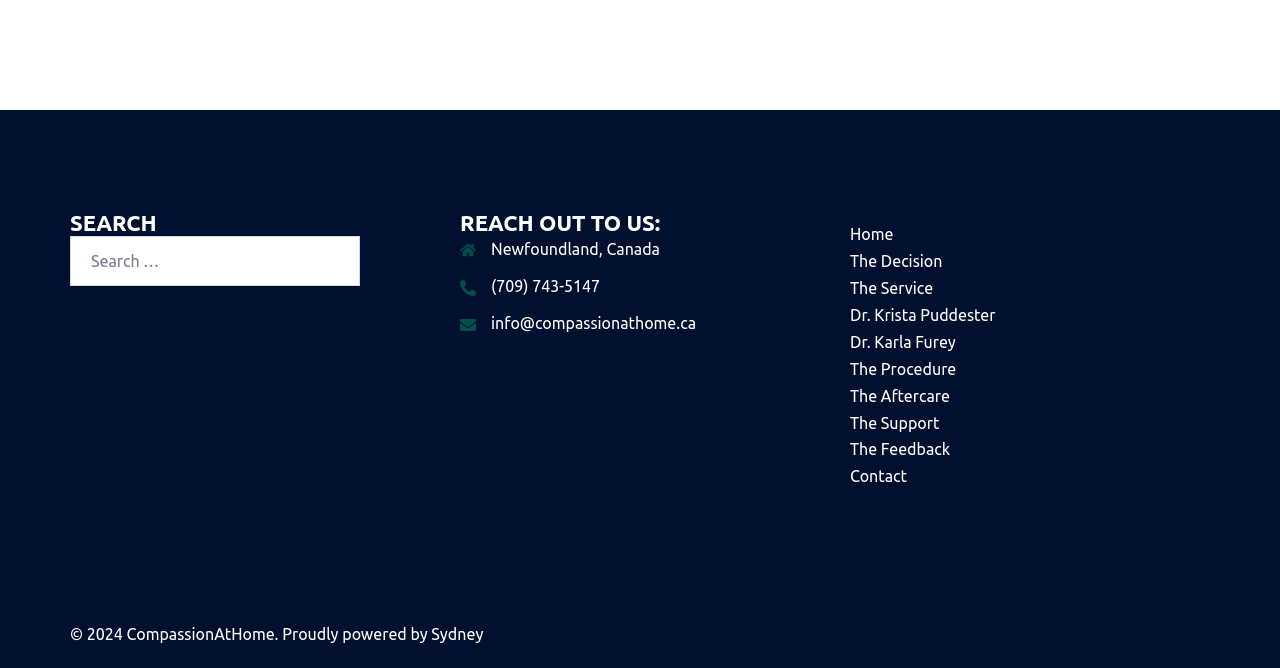Highlight the bounding box of the UI element that corresponds to this description: "Contact".

[0.664, 0.739, 0.709, 0.766]